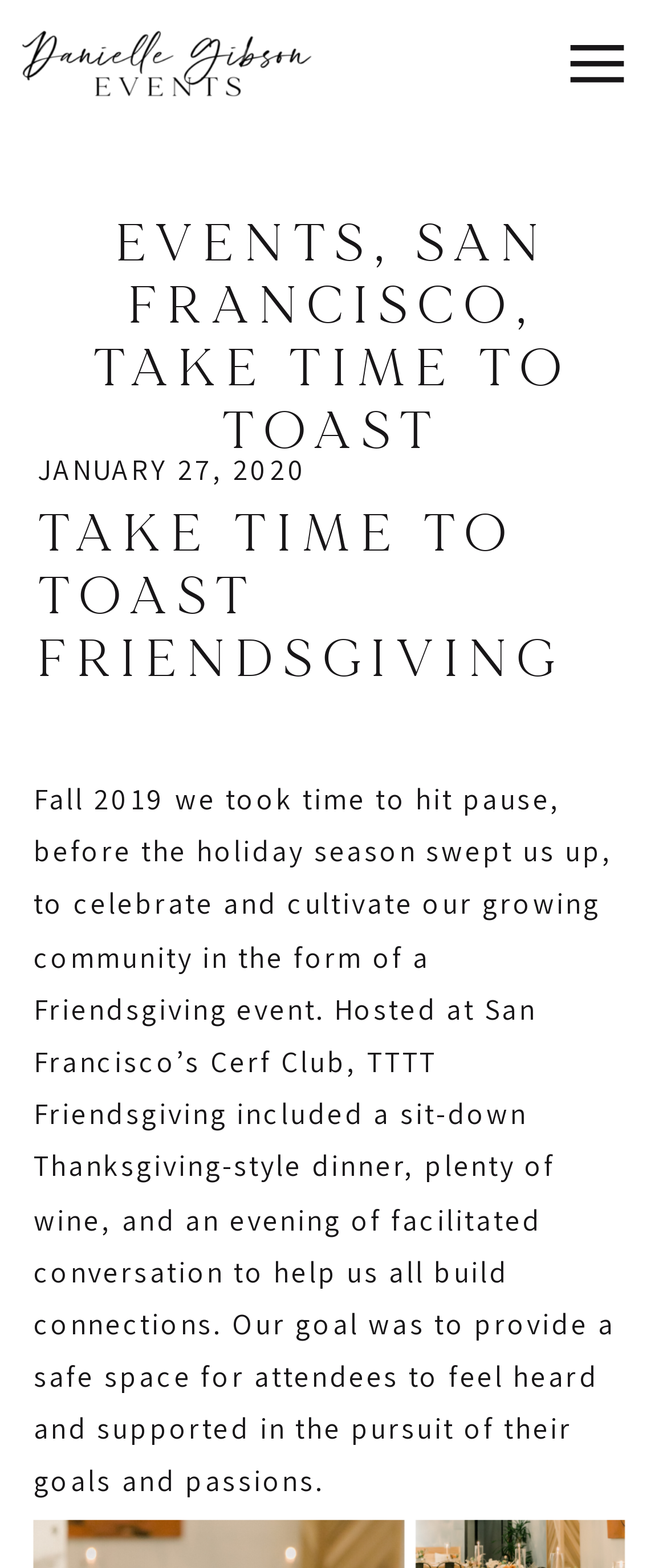What type of event is described on this webpage?
Using the image, provide a concise answer in one word or a short phrase.

Friendsgiving